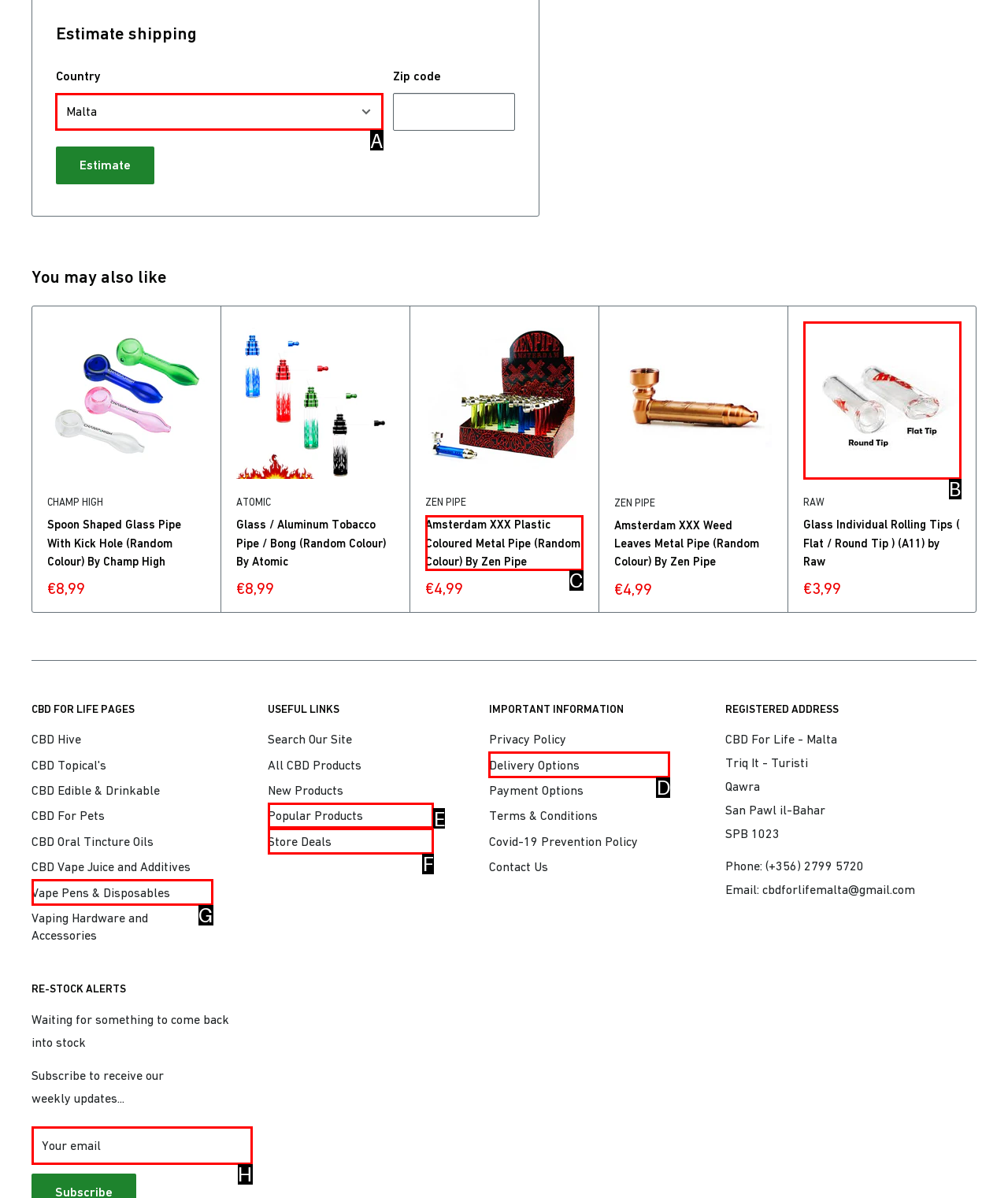Identify the correct UI element to click to follow this instruction: Select a country
Respond with the letter of the appropriate choice from the displayed options.

A